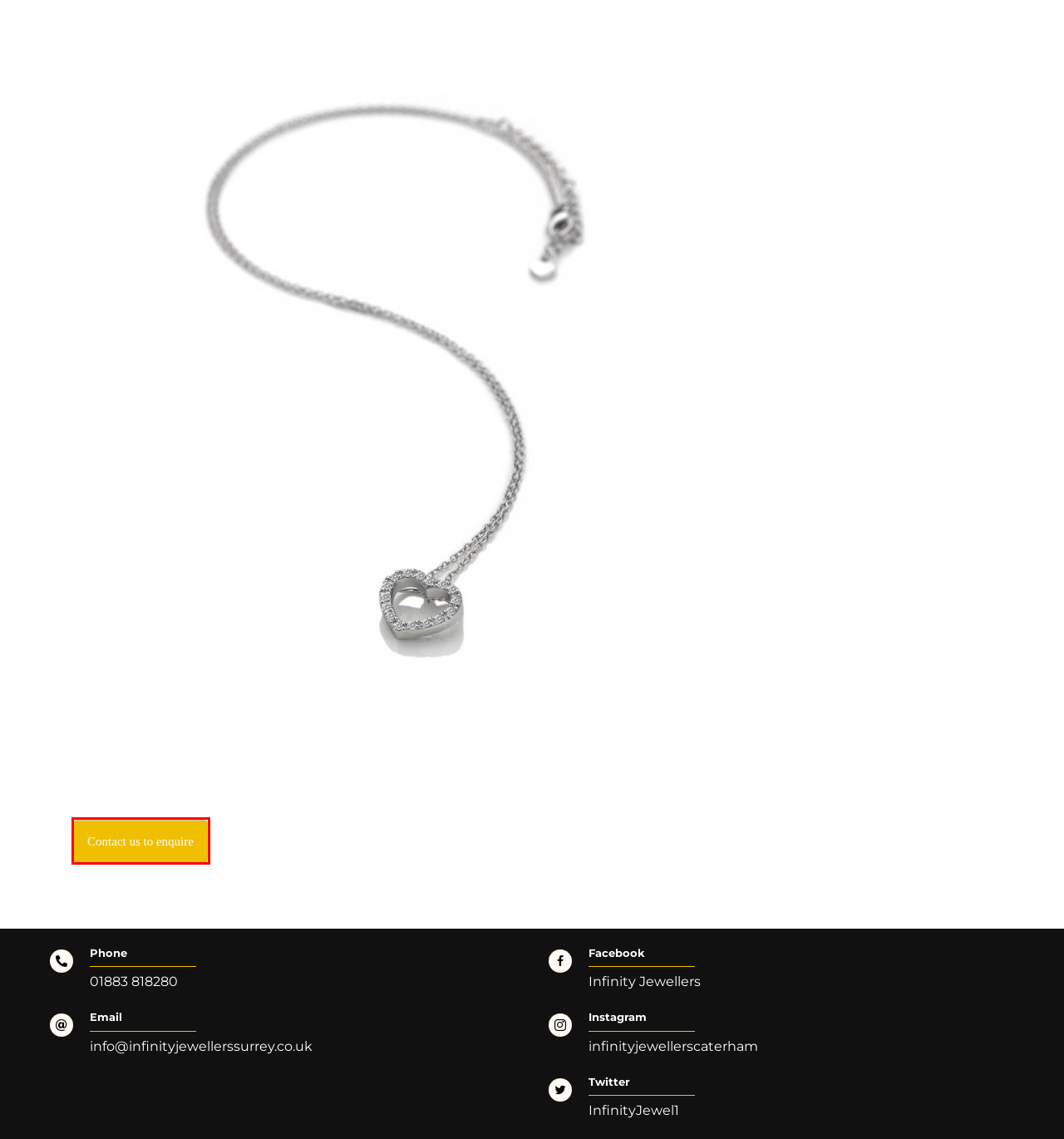Inspect the screenshot of a webpage with a red rectangle bounding box. Identify the webpage description that best corresponds to the new webpage after clicking the element inside the bounding box. Here are the candidates:
A. Diamond Archives - Infinity Jewellery
B. Engagement Rings Archives - Infinity Jewellery
C. Sterling Silver Pebble Ridge Ring. - Infinity Jewellery
D. Yellow Gold Archives - Infinity Jewellery
E. Visit Us Today For All Your Jewellery Needs | Infinity Jewellers | Surrey
F. White Gold Archives - Infinity Jewellery
G. Mens Archives - Infinity Jewellery
H. Wedding Rings Archives - Infinity Jewellery

E